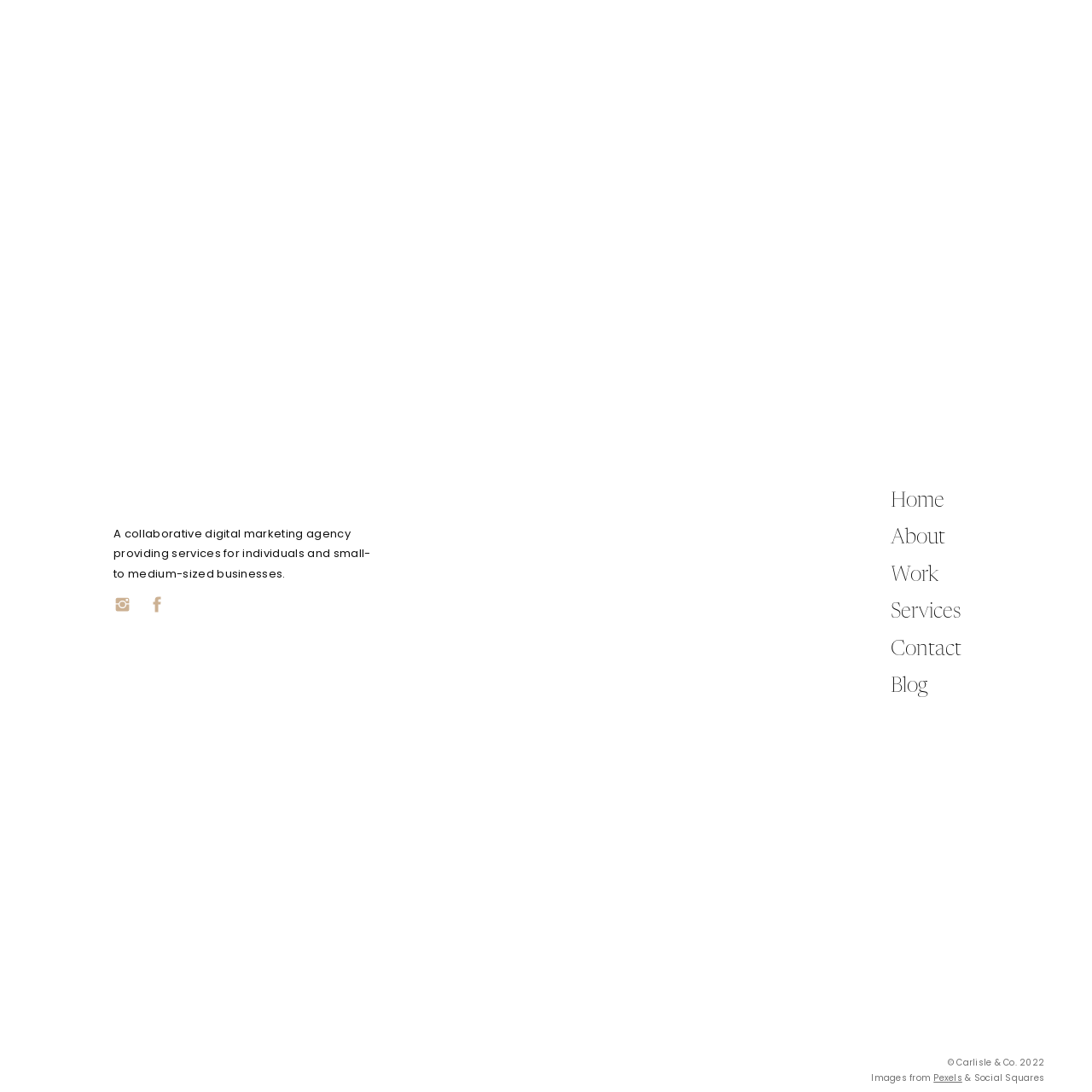Give a thorough and detailed account of the visual content inside the red-framed part of the image.

This image features a stylish visual inspired by the theme of digital marketing and social media—specifically tagged with hashtags such as #digitalmarketing, #marketing, and #smm. The post, shared on May 10, 2024, encapsulates the lively spirit associated with weekends, suggesting a motivational or uplifting message geared toward individuals engaged in marketing and advertising. The use of a heart emoji emphasizes a passionate approach to the field, inviting followers to embrace a positive outlook as they transition into the weekend. This imagery reflects the fusion of creativity and strategy pivotal in contemporary marketing practices.